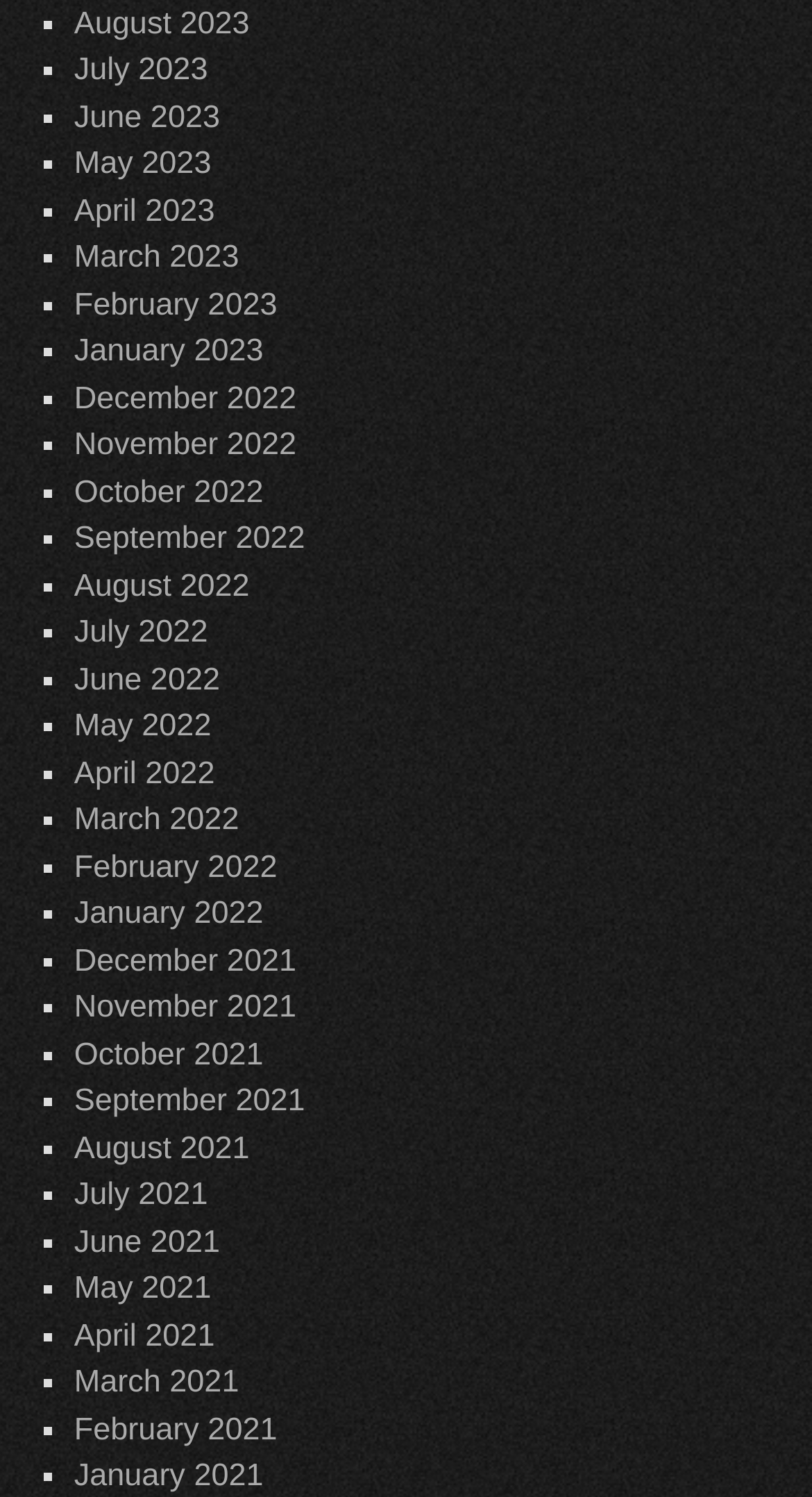Kindly determine the bounding box coordinates of the area that needs to be clicked to fulfill this instruction: "View January 2022".

[0.091, 0.599, 0.324, 0.623]